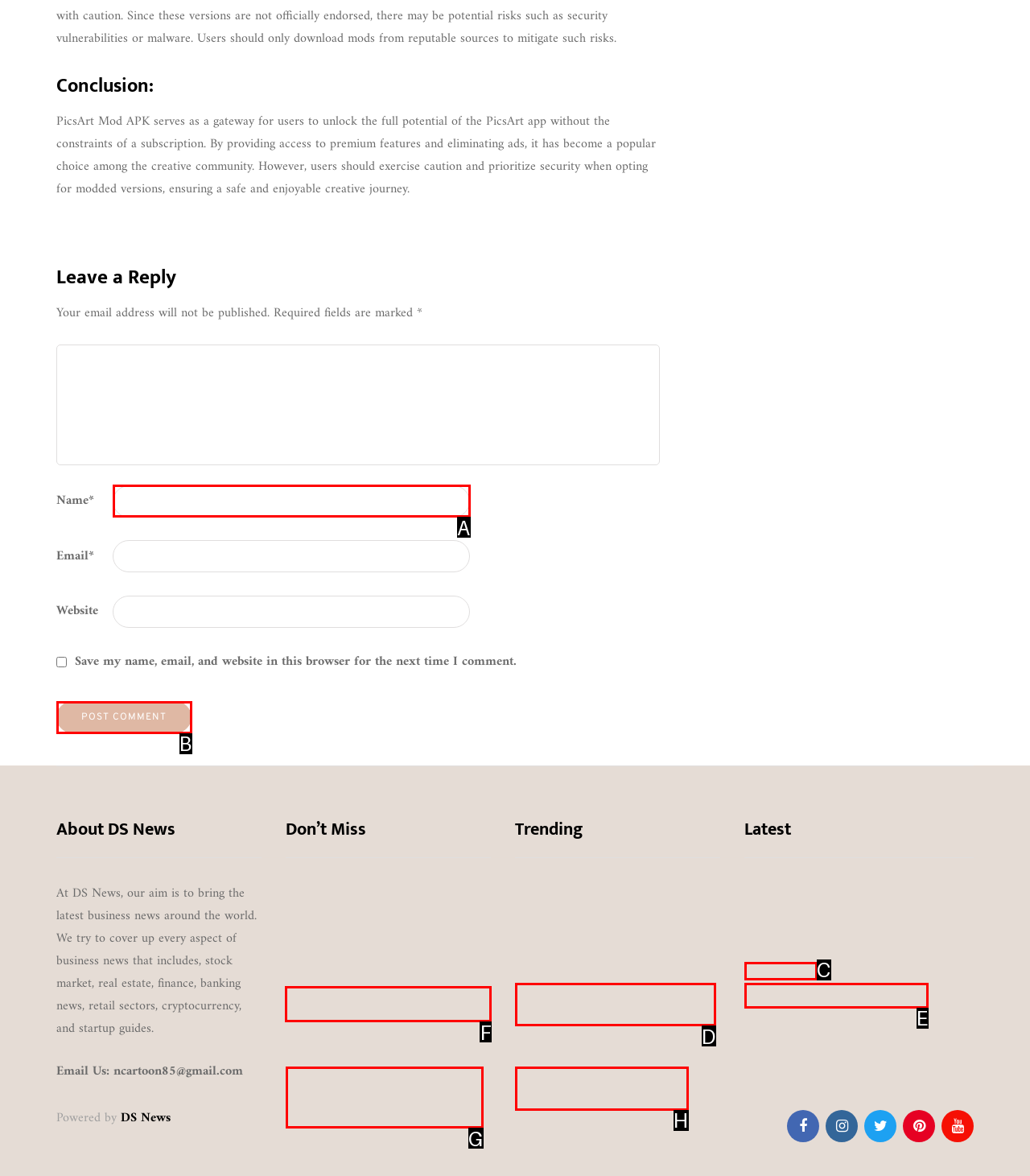Please indicate which HTML element should be clicked to fulfill the following task: Read about 'What Happens to People's Lungs When They Get Coronavirus?'. Provide the letter of the selected option.

F